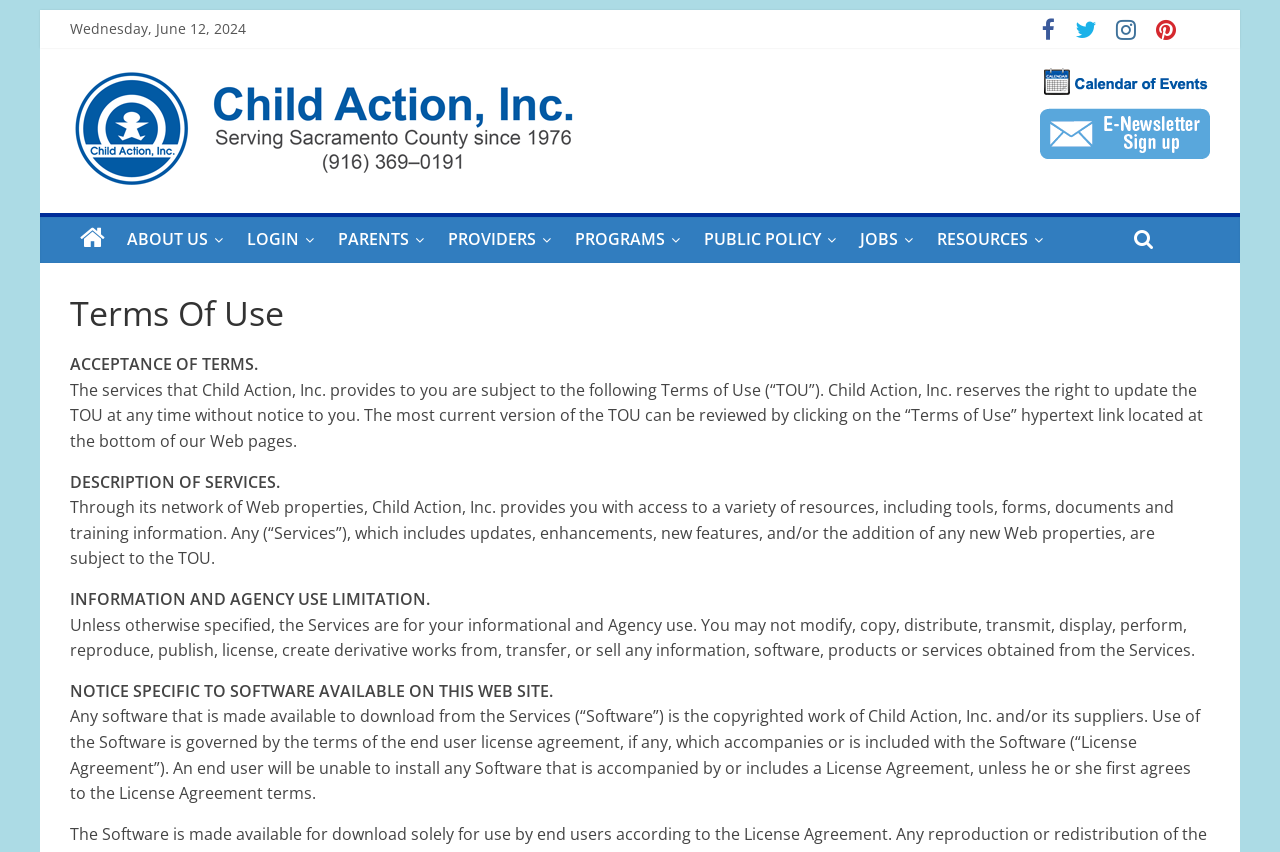Please answer the following question using a single word or phrase: 
What is the purpose of the webpage?

To display Terms of Use